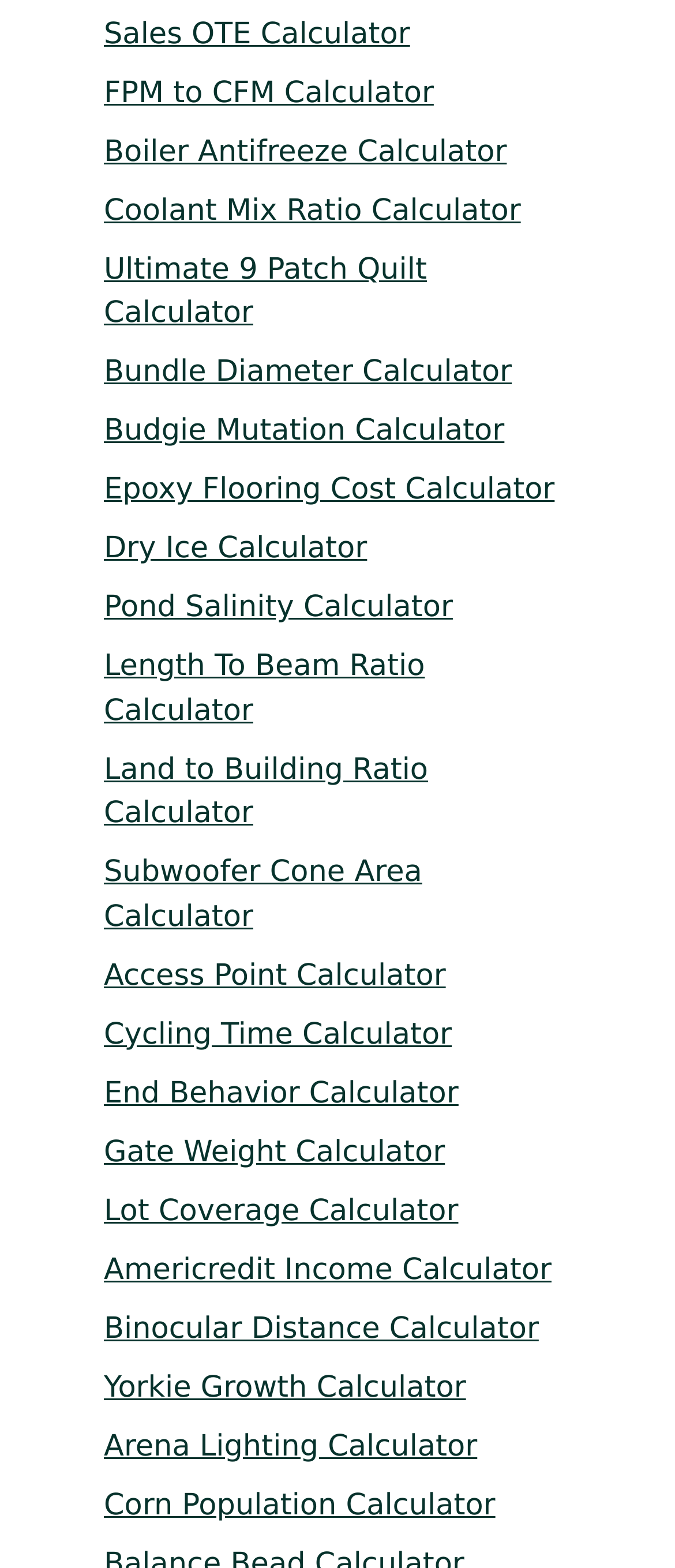Locate the bounding box coordinates of the item that should be clicked to fulfill the instruction: "Open FPM to CFM calculator".

[0.154, 0.048, 0.643, 0.07]